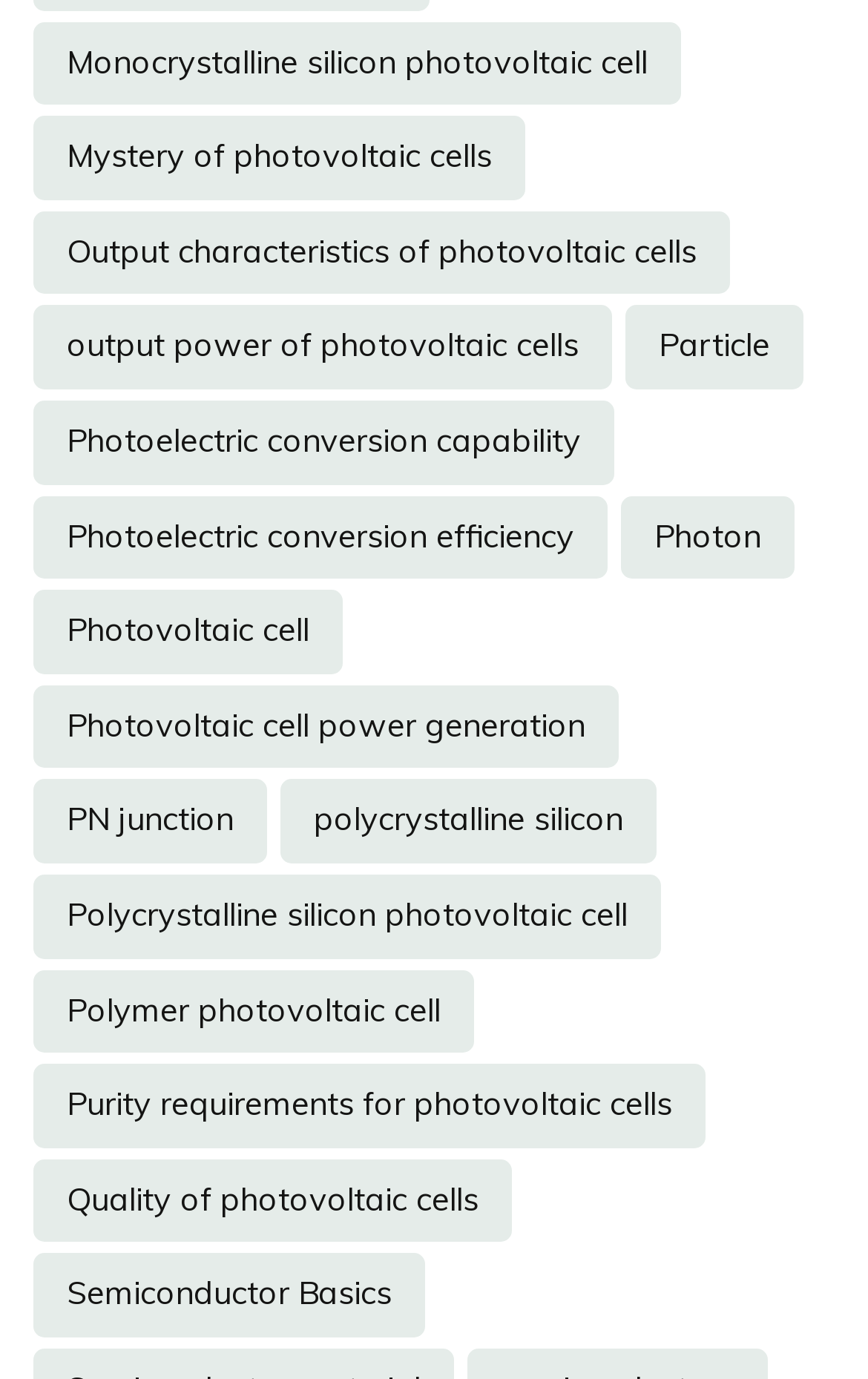Identify the bounding box coordinates for the element that needs to be clicked to fulfill this instruction: "View Monocrystalline silicon photovoltaic cell". Provide the coordinates in the format of four float numbers between 0 and 1: [left, top, right, bottom].

[0.038, 0.015, 0.785, 0.076]